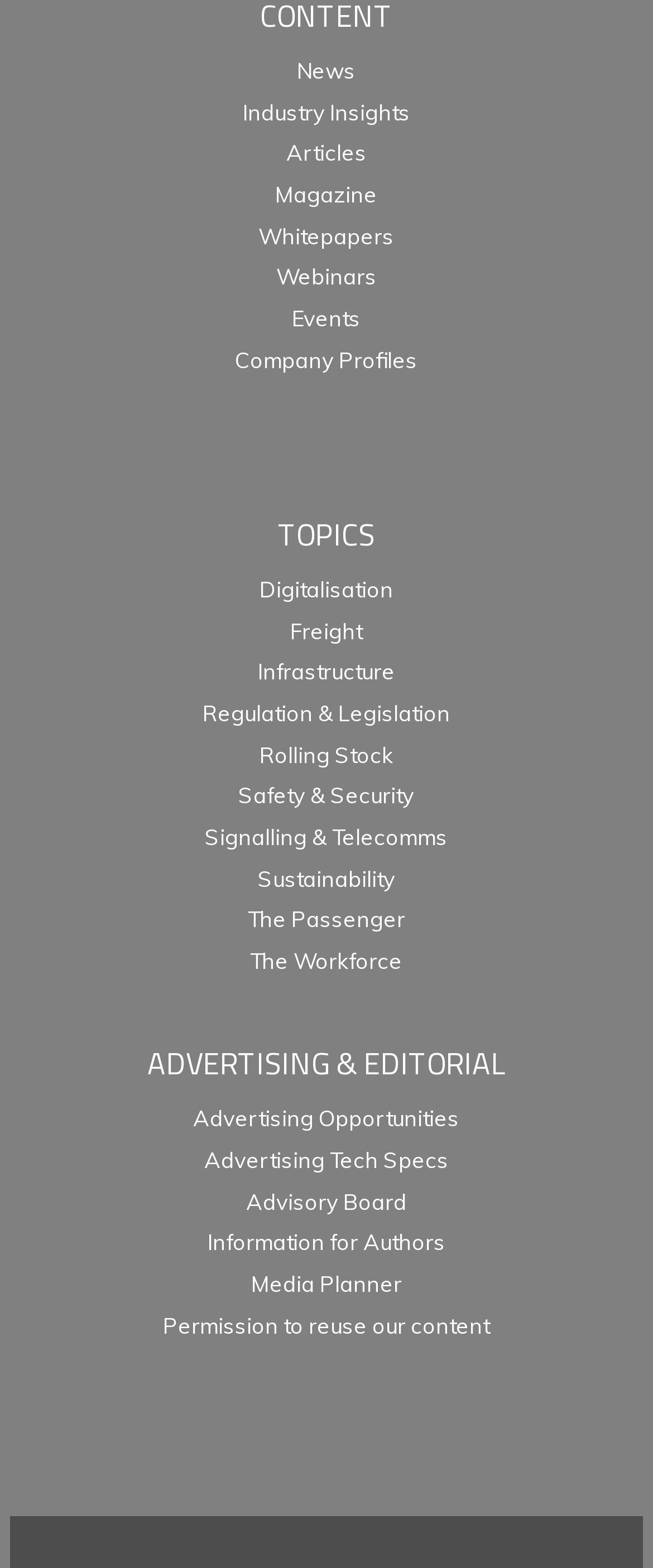Locate and provide the bounding box coordinates for the HTML element that matches this description: "Permission to reuse our content".

[0.25, 0.836, 0.75, 0.853]